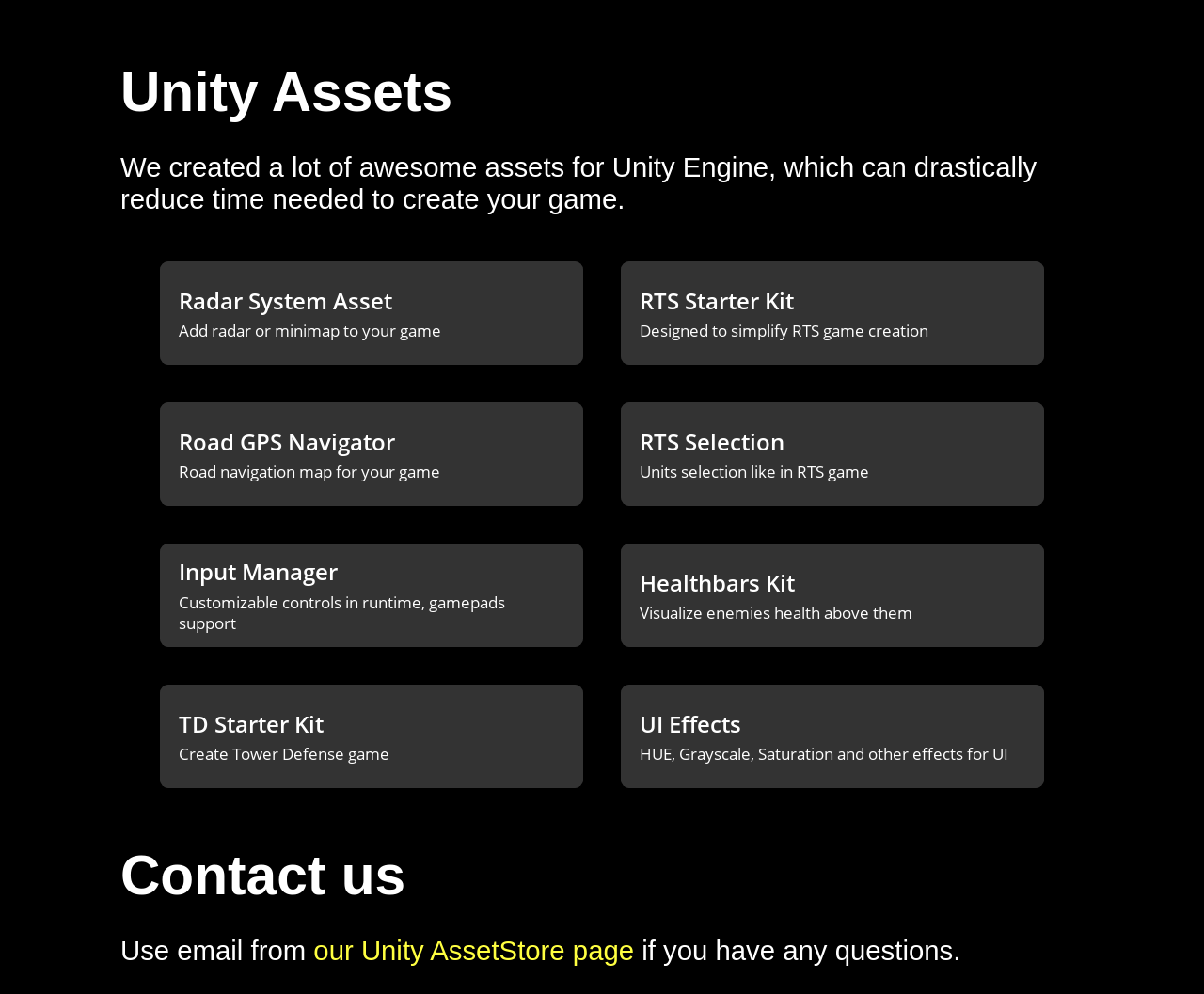Show the bounding box coordinates for the element that needs to be clicked to execute the following instruction: "Click the link to Unity AssetStore page". Provide the coordinates in the form of four float numbers between 0 and 1, i.e., [left, top, right, bottom].

[0.26, 0.94, 0.527, 0.971]